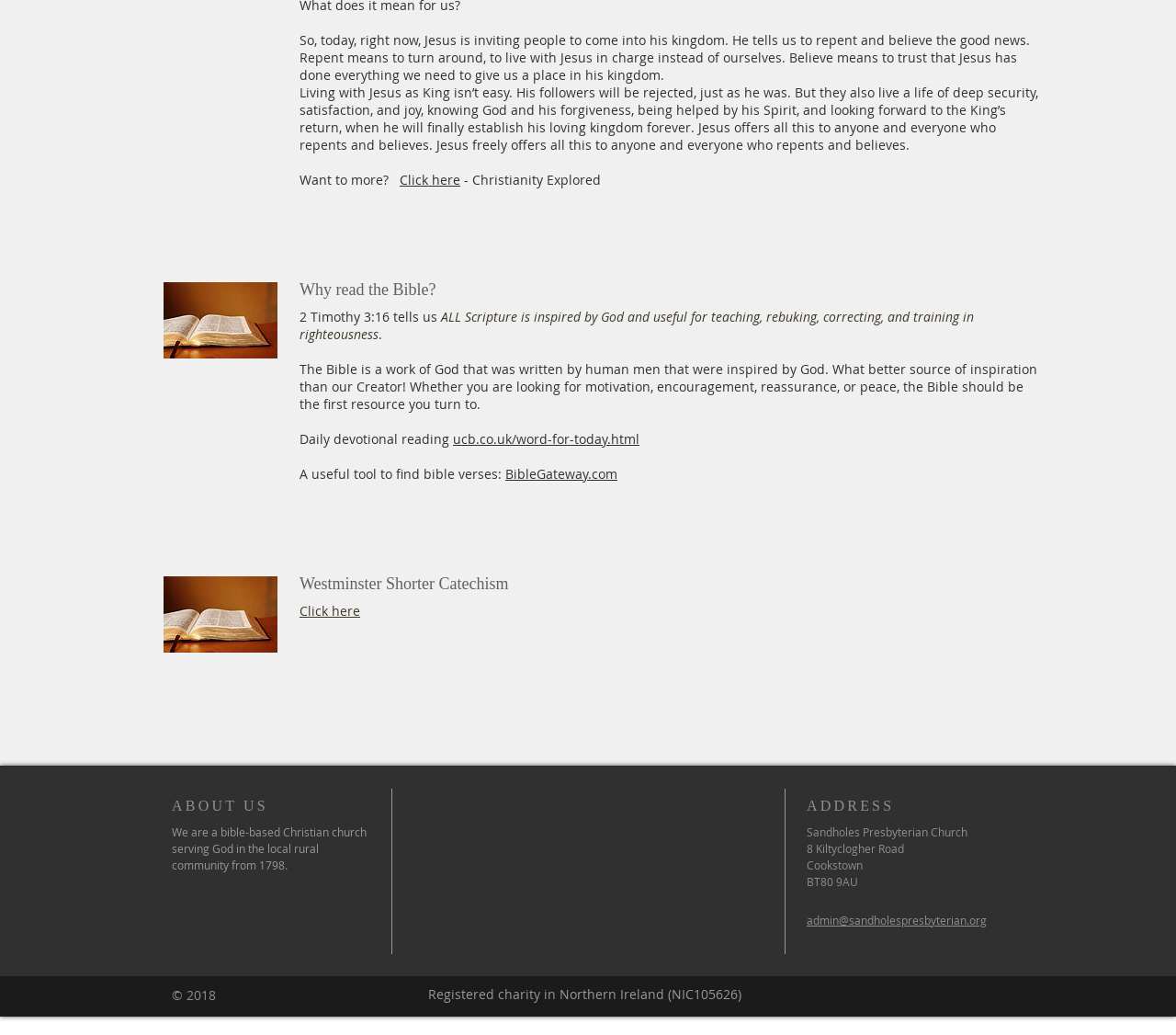What is the name of the church?
Look at the image and respond with a one-word or short phrase answer.

Sandholes Presbyterian Church